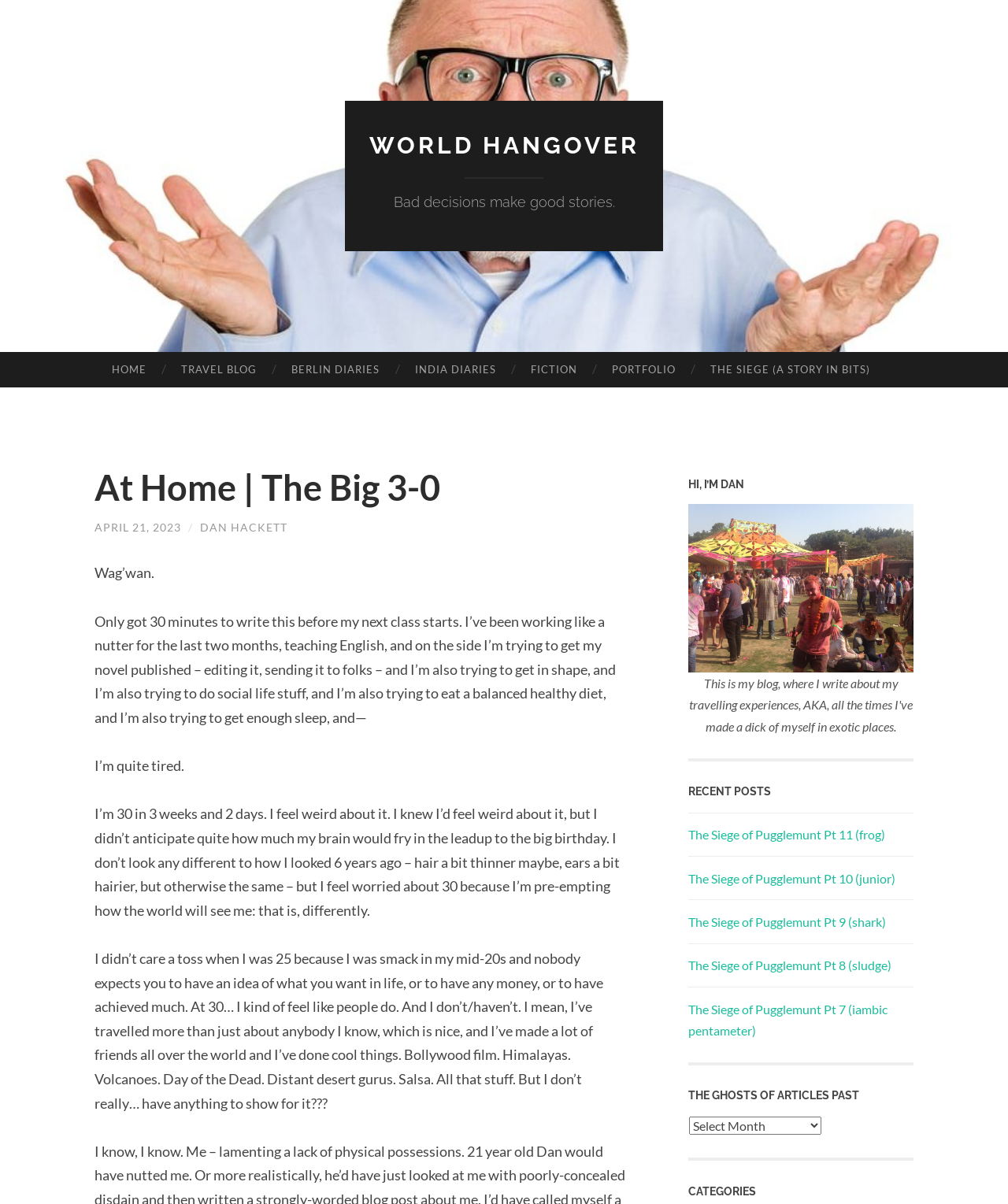Show the bounding box coordinates of the region that should be clicked to follow the instruction: "Check the 'CATEGORIES'."

[0.683, 0.982, 0.906, 0.998]